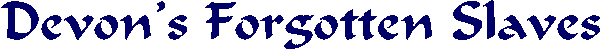What is the connection between Devon's history and the transatlantic slave trade?
Please interpret the details in the image and answer the question thoroughly.

The caption explains that the image 'Devon's Forgotten Slaves' encapsulates the struggle, resilience, and the deep-rooted connections of Devon’s history with the transatlantic slave trade and Mediterranean enslavement, urging viewers to reflect on the impact and legacy of these stories.